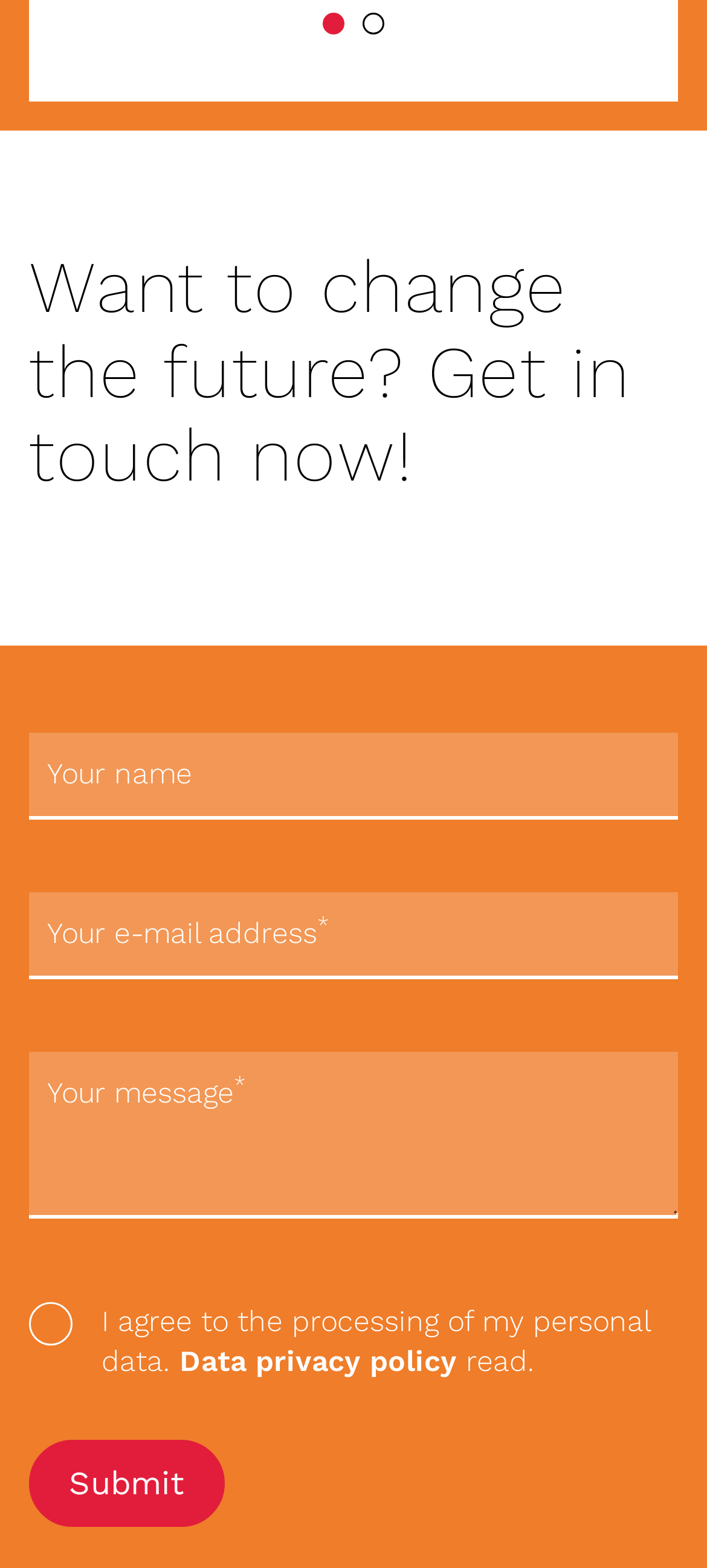Where is the 'Submit' button located?
Offer a detailed and full explanation in response to the question.

The 'Submit' button is located at the bottom of the webpage, below the form fields. Its bounding box coordinates indicate that it is positioned at the bottom left of the page.